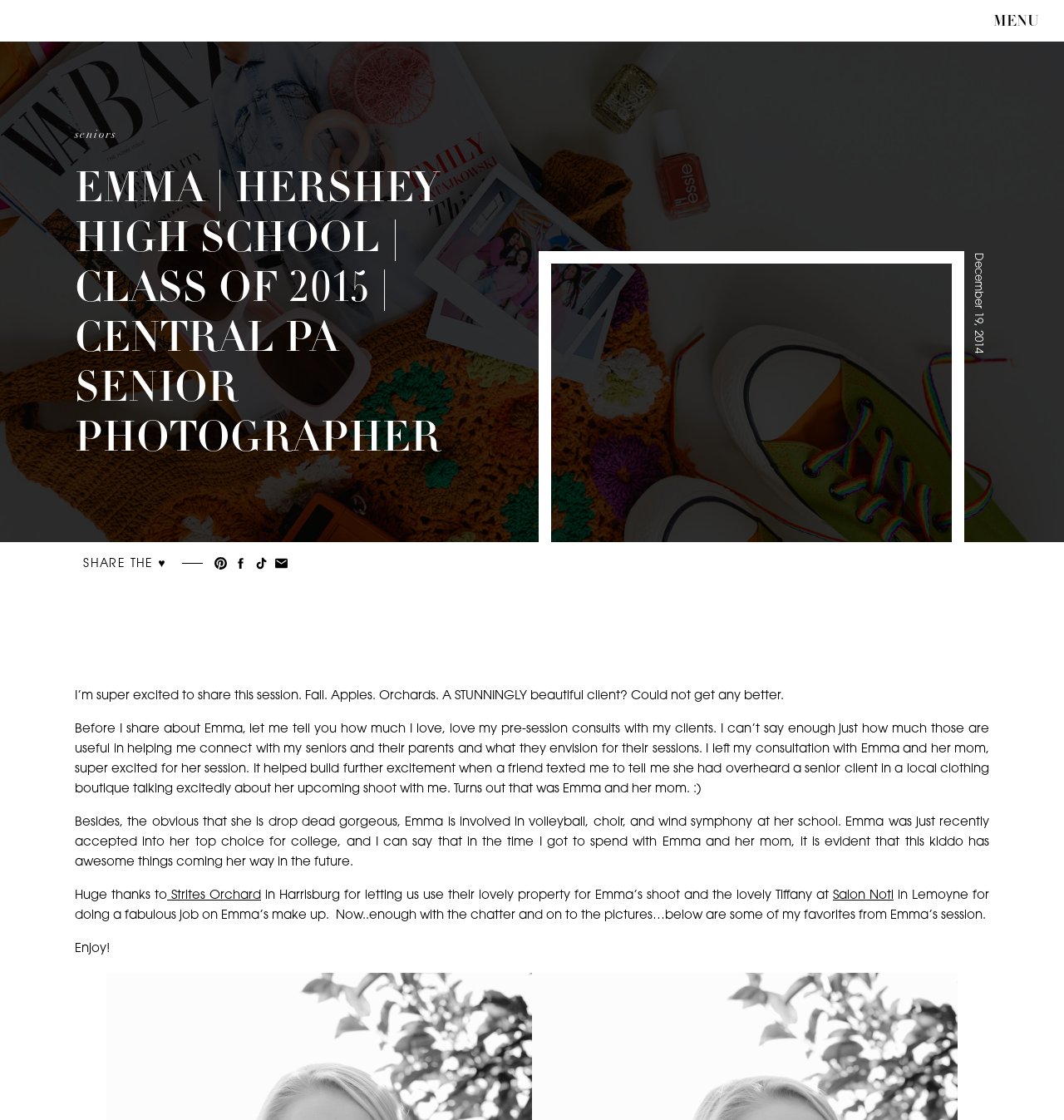What is the photographer's sentiment about Emma's session?
Please answer using one word or phrase, based on the screenshot.

Excitement